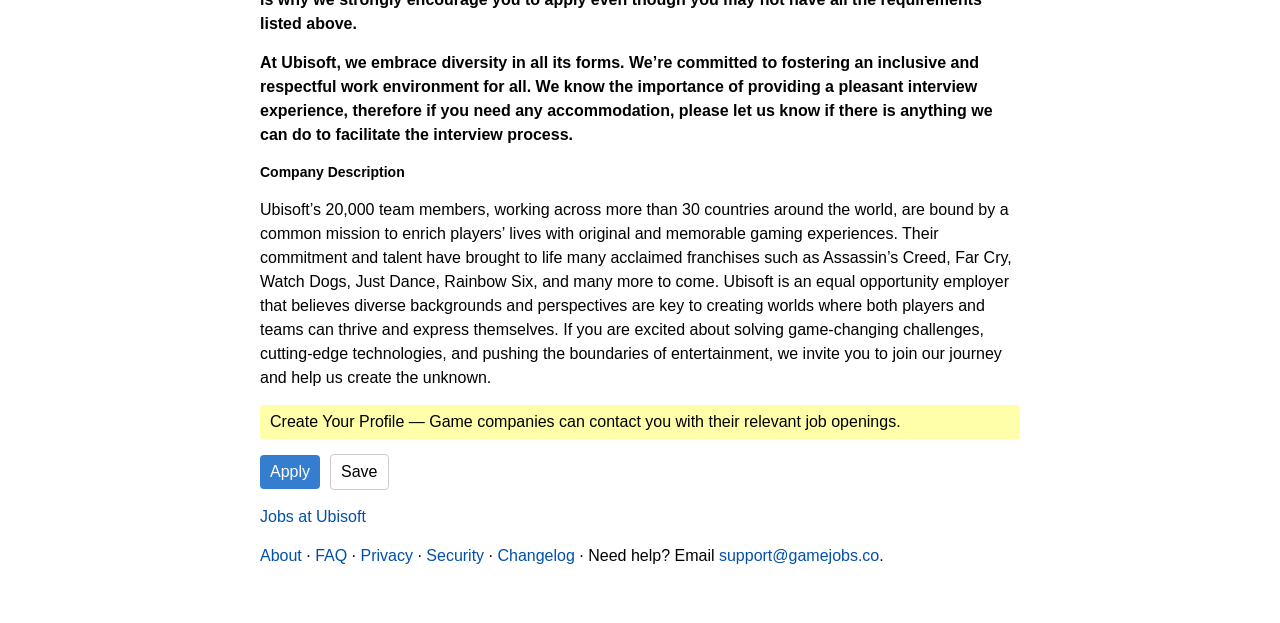What is the company's stance on diversity? Based on the screenshot, please respond with a single word or phrase.

embracing diversity